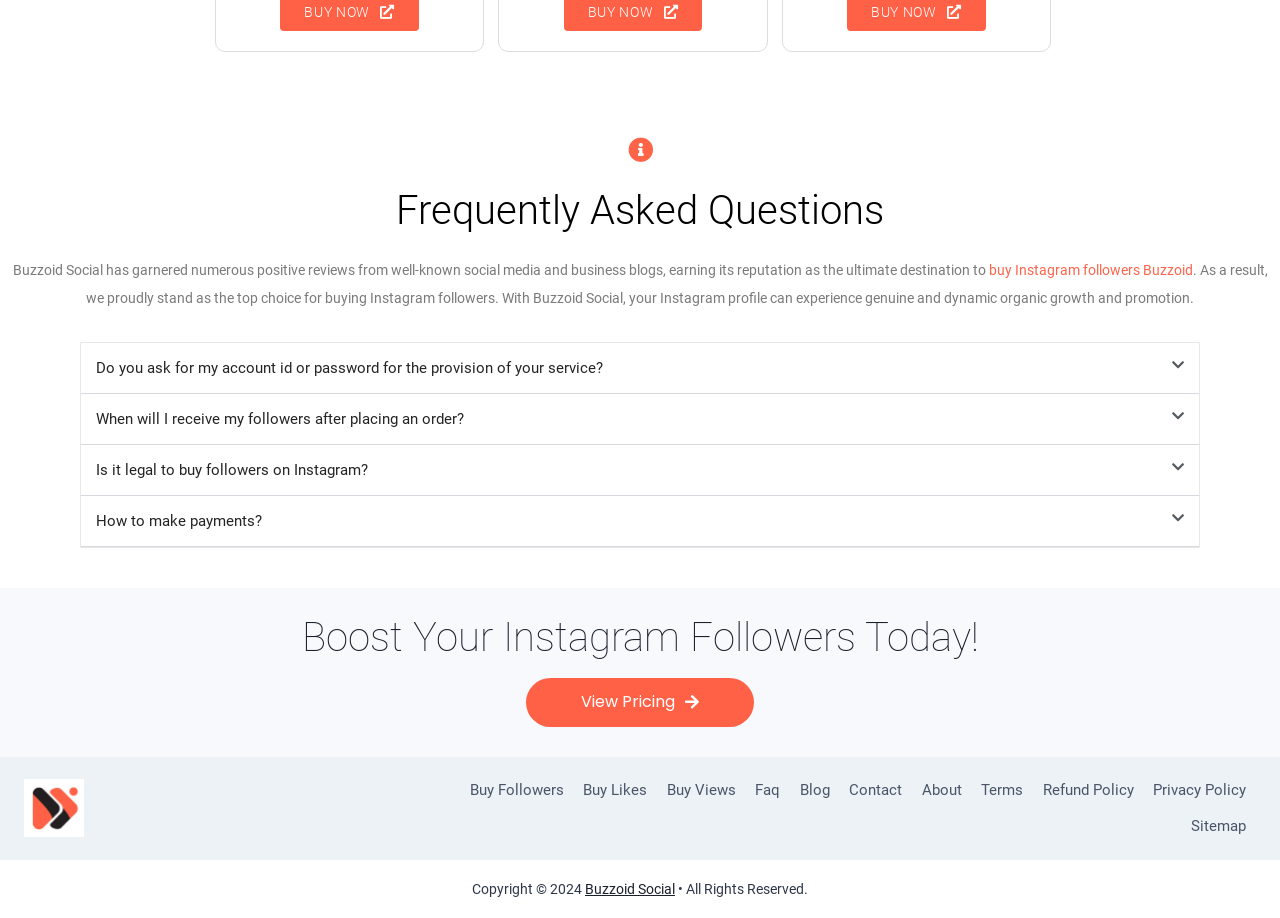What is the copyright year mentioned on this webpage?
Using the visual information, reply with a single word or short phrase.

2024